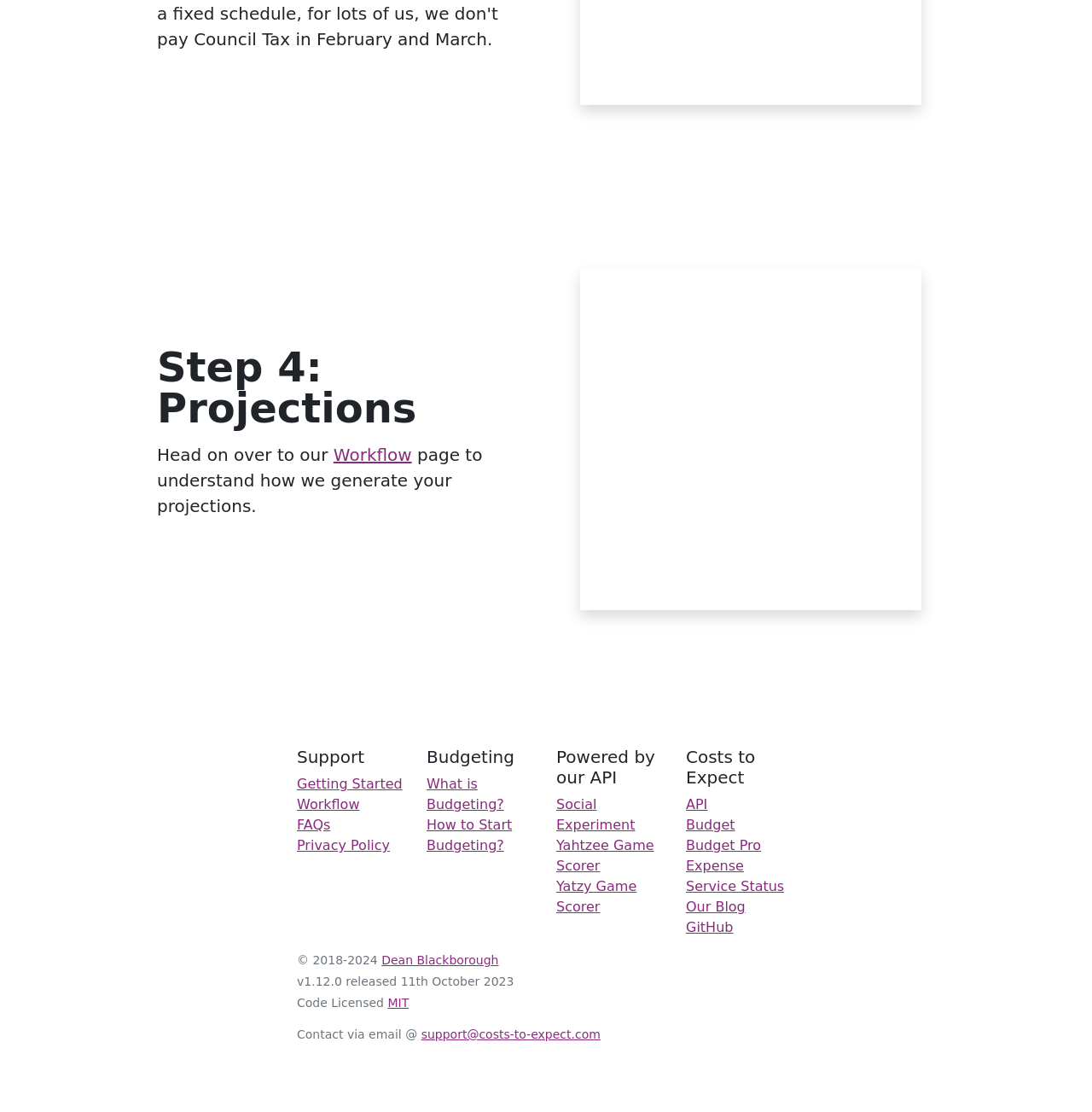Identify the bounding box coordinates of the part that should be clicked to carry out this instruction: "Get support".

[0.272, 0.672, 0.372, 0.69]